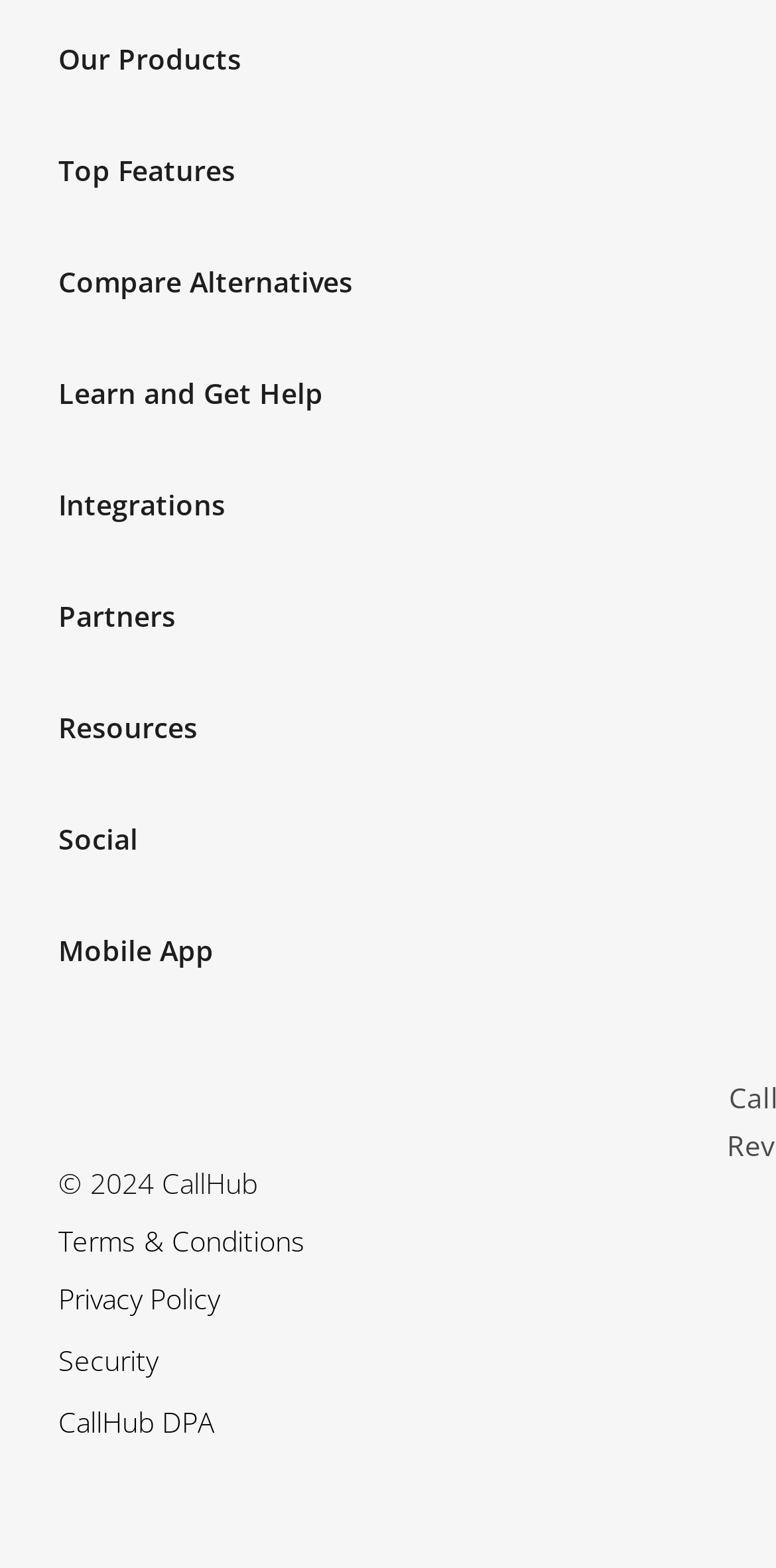Reply to the question with a single word or phrase:
What are the main categories listed on the webpage?

Our Products, Top Features, etc.